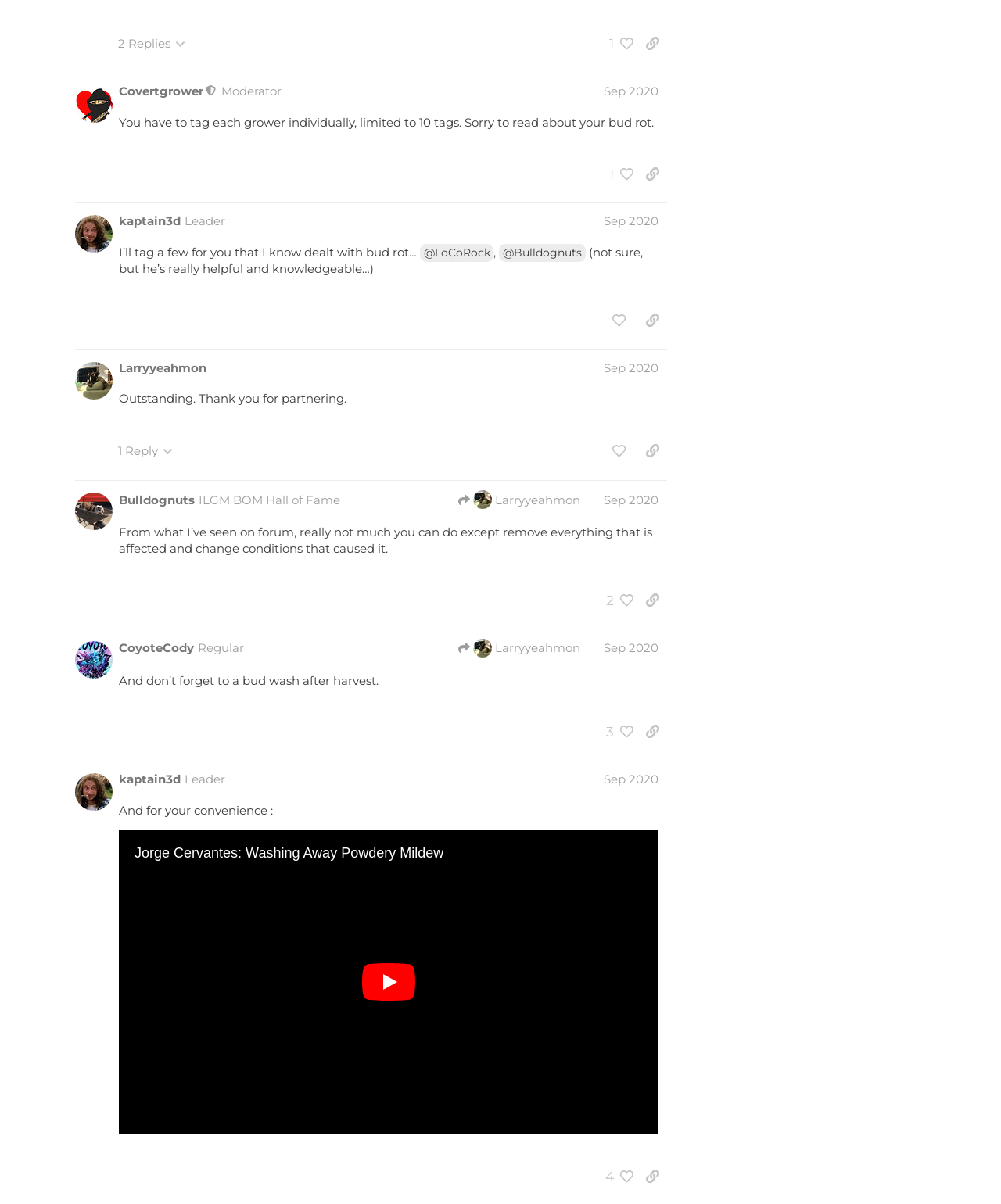Identify the bounding box for the described UI element: "title="like this post"".

[0.604, 0.342, 0.633, 0.365]